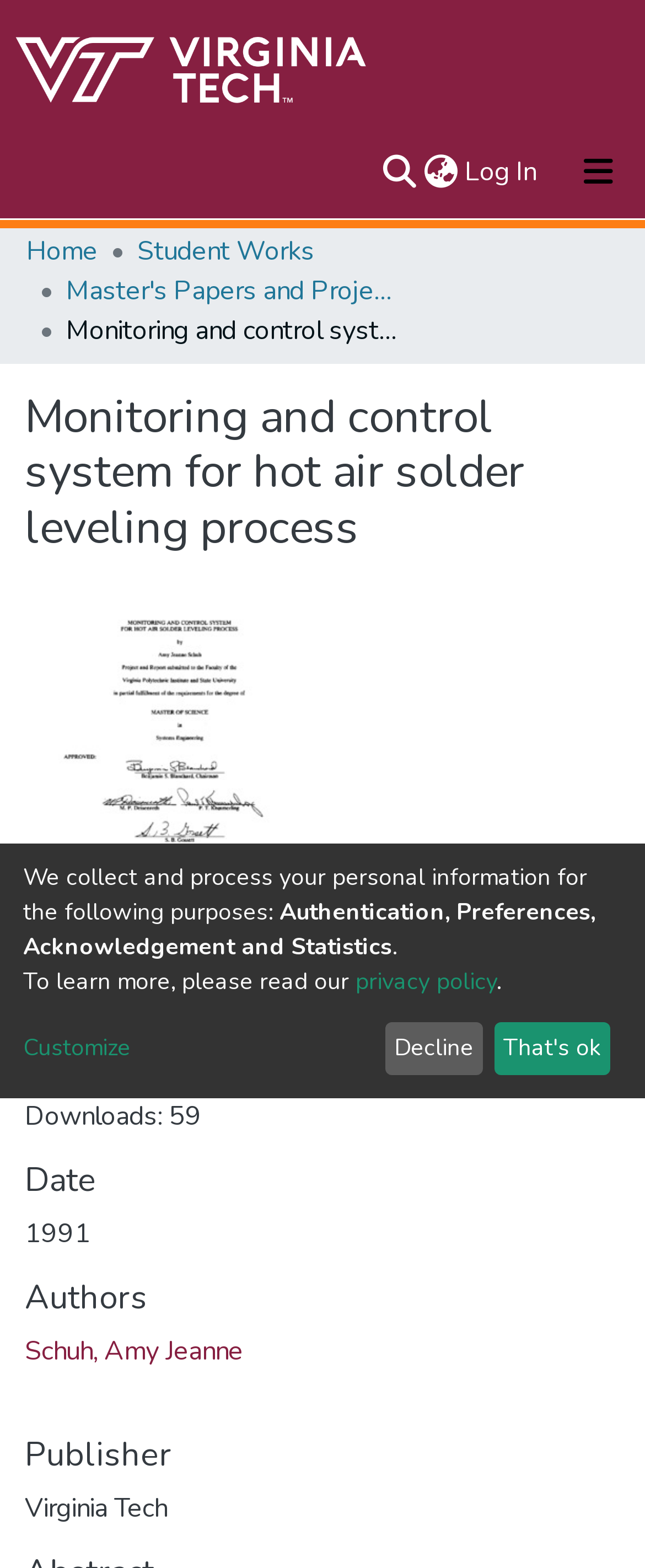Describe the webpage in detail, including text, images, and layout.

This webpage appears to be a repository or academic paper page. At the top, there is a user profile bar with a repository logo on the left, a search bar in the middle, and a language switch button on the right. Below the user profile bar, there is a main navigation bar with links to "About", "Communities & Collections", "All of VTechWorks", and "Statistics".

On the left side of the page, there is a breadcrumb navigation menu with links to "Home", "Student Works", and "Master's Papers and Projects". The main content of the page is divided into sections. The first section has a heading "Monitoring and control system for hot air solder leveling process" and appears to be the title of the paper.

Below the title, there is a section with a heading "Files" that contains a link to a PDF file. Next to the link, there is a text indicating that the file has been downloaded 59 times. Further down, there are sections with headings "Date", "Authors", and "Publisher". The "Authors" section contains a link to the author's name, "Schuh, Amy Jeanne", and the "Publisher" section displays the text "Virginia Tech".

At the bottom of the page, there is a notice about collecting and processing personal information, with links to a privacy policy and a "Customize" button. There are also two buttons, "Decline" and "That's ok", which seem to be related to the privacy notice.